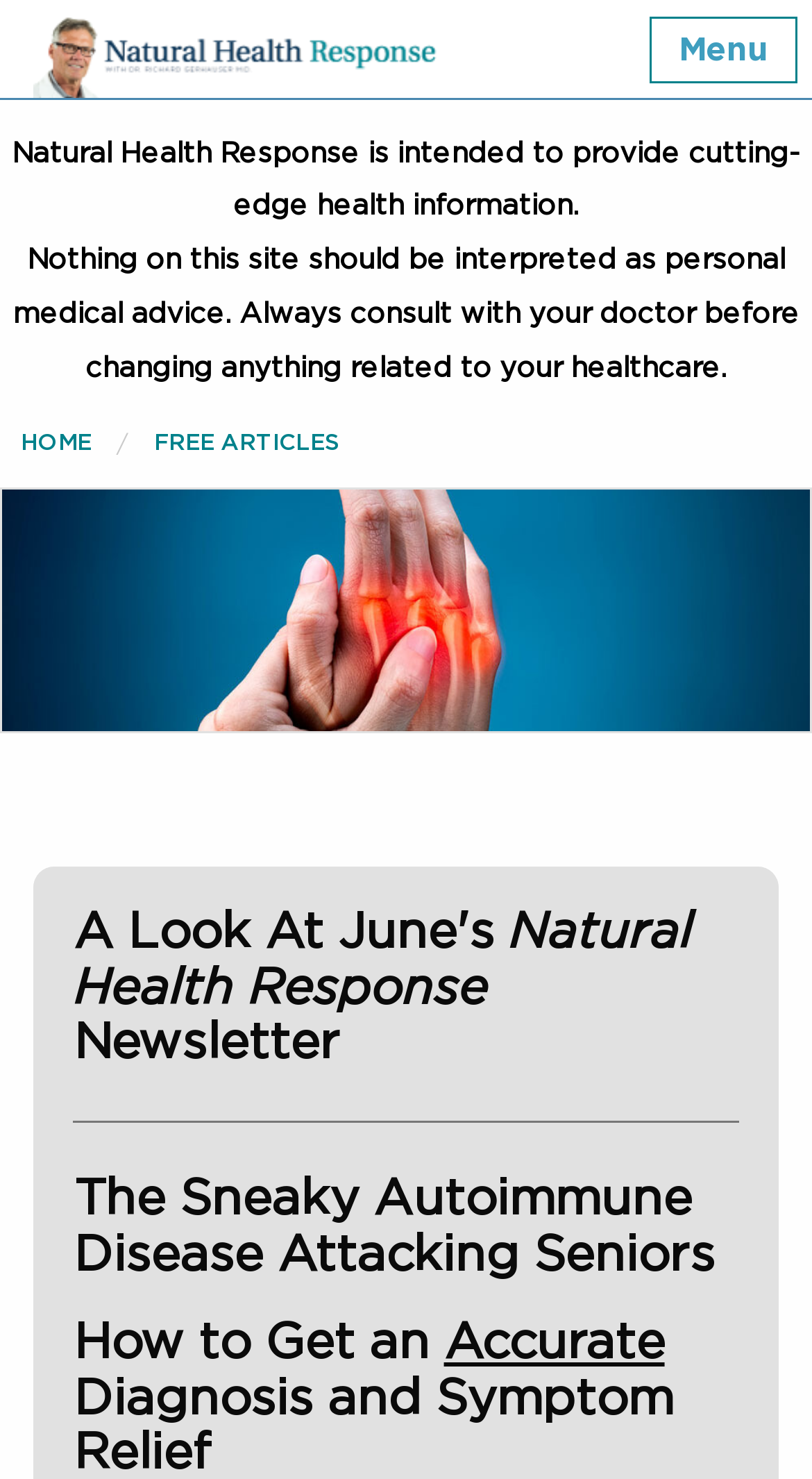Describe every aspect of the webpage in a detailed manner.

The webpage appears to be a health-related article or newsletter. At the top, there is a link to "Natural Health Response" on the left side, and a "Menu" link on the right side. Below these links, there are two paragraphs of text. The first paragraph introduces the purpose of "Natural Health Response", which is to provide cutting-edge health information. The second paragraph serves as a disclaimer, stating that the site's content should not be considered personal medical advice and that readers should consult their doctor before making any changes to their healthcare.

Further down, there is a navigation section with a "You are here:" label, followed by two links: "HOME" and "FREE ARTICLES". Below this navigation section, there are two headings. The first heading reads "A Look At June's Natural Health Response Newsletter", and the second heading reads "The Sneaky Autoimmune Disease Attacking Seniors". These headings are likely the titles of two separate articles or sections within the newsletter.